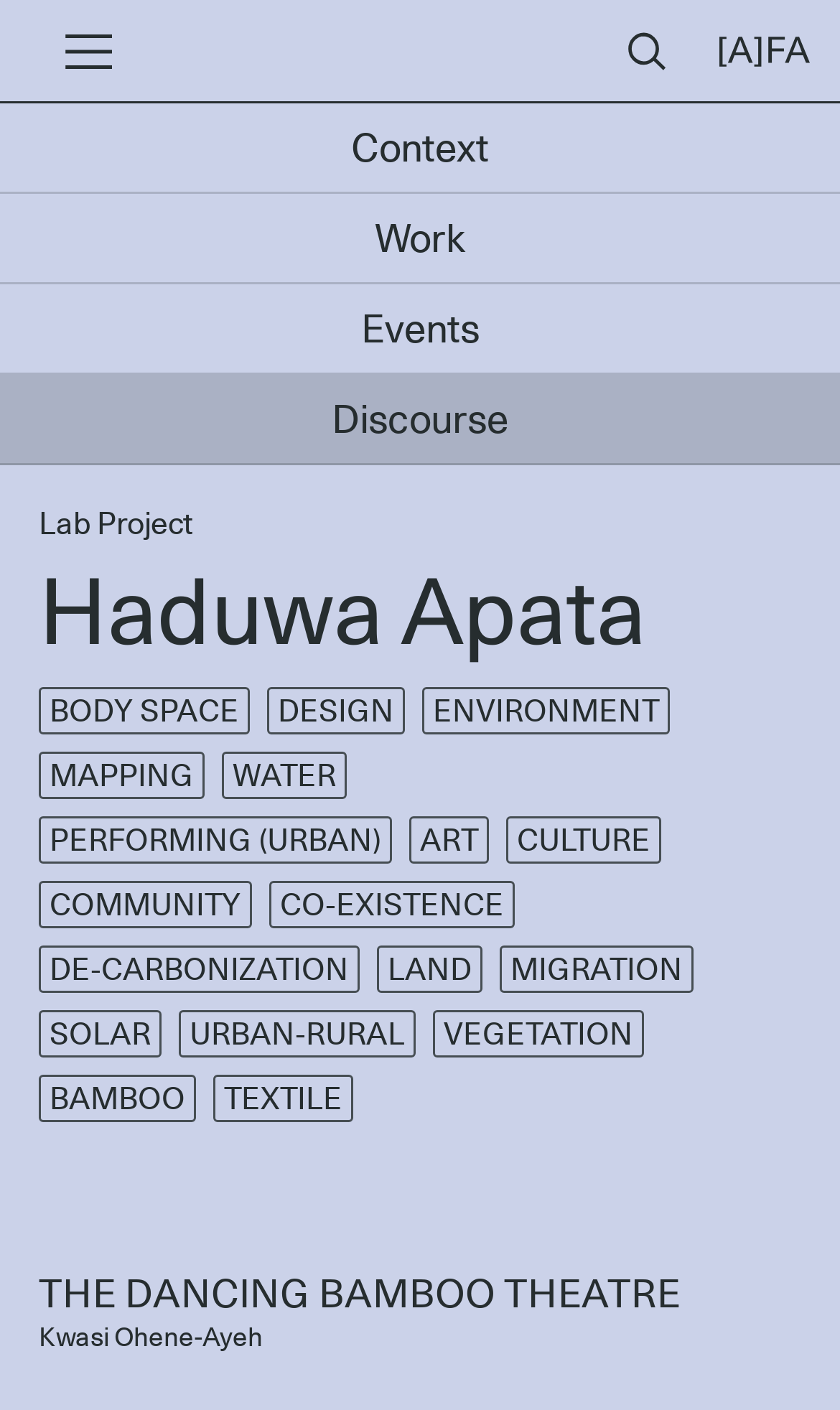Determine the bounding box for the described UI element: "alt="Link to Homepage"".

[0.857, 0.0, 0.964, 0.073]